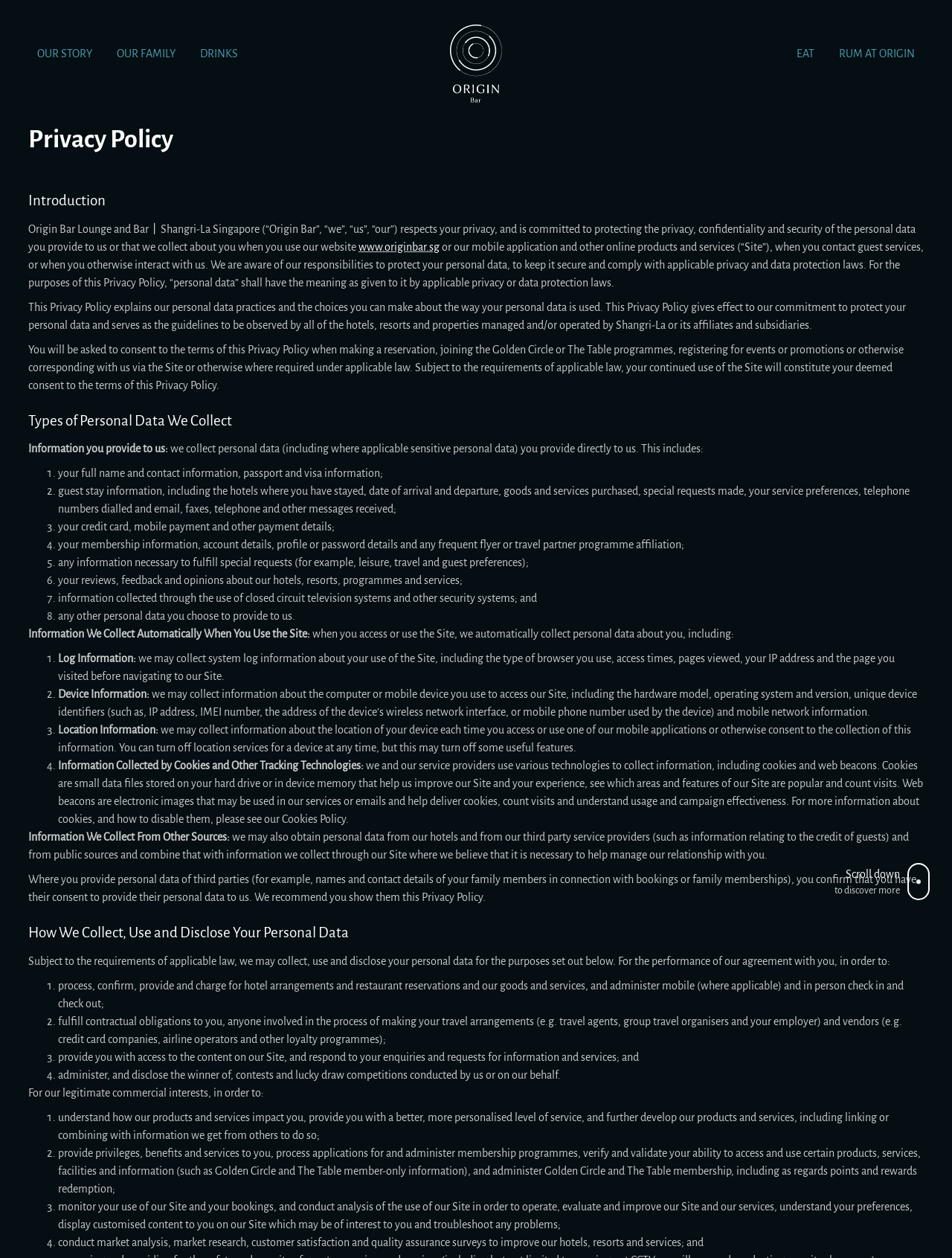Bounding box coordinates are specified in the format (top-left x, top-left y, bottom-right x, bottom-right y). All values are floating point numbers bounded between 0 and 1. Please provide the bounding box coordinate of the region this sentence describes: Rum at Origin

[0.881, 0.035, 0.961, 0.05]